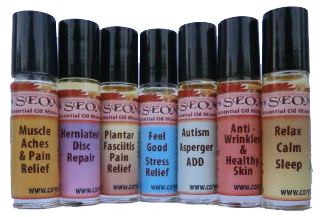Analyze the image and answer the question with as much detail as possible: 
Are the essential oil blends designed for on-the-go use?

The sleek design of the bottles implies that they are designed to be portable and convenient, making it easy to use the essential oil blends anywhere, anytime, which is ideal for on-the-go use.